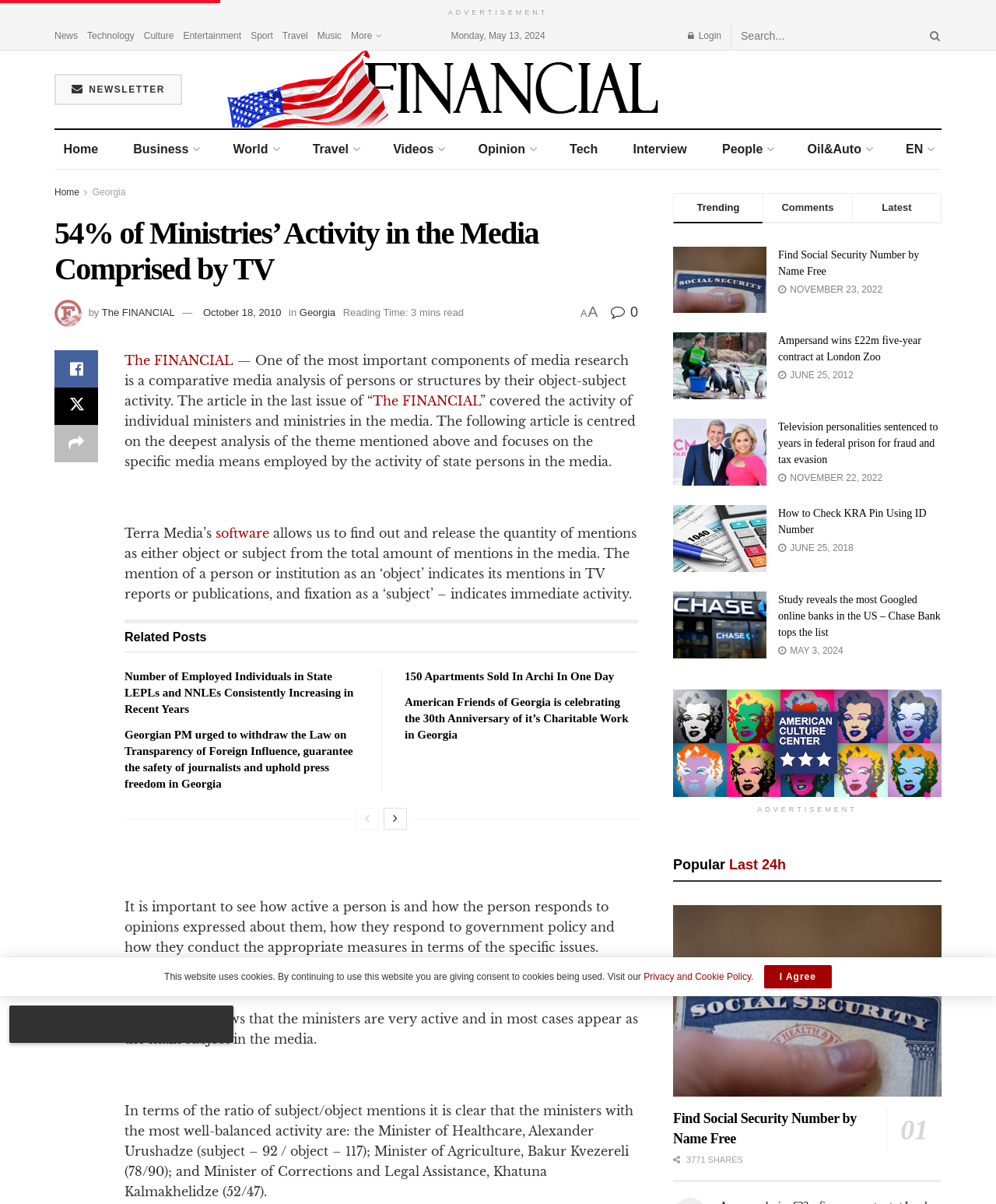Provide a short, one-word or phrase answer to the question below:
How many ministers are mentioned in the article?

3